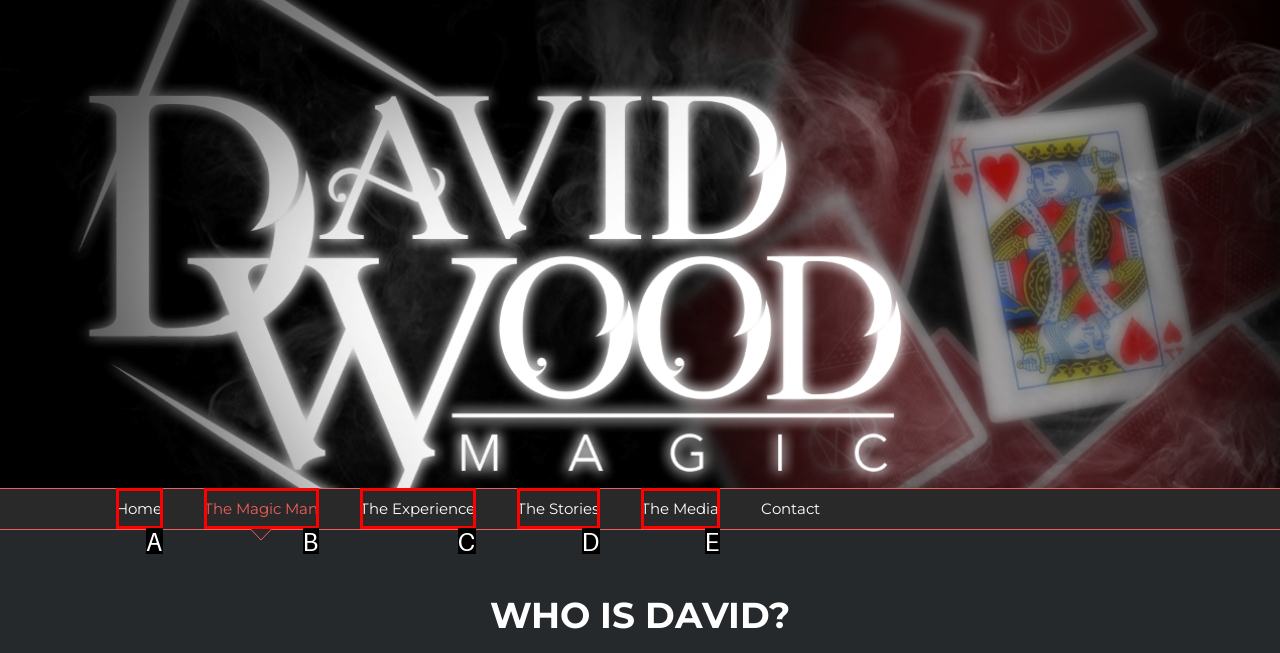Select the HTML element that matches the description: PSDtoDrupalDeveloper
Respond with the letter of the correct choice from the given options directly.

None